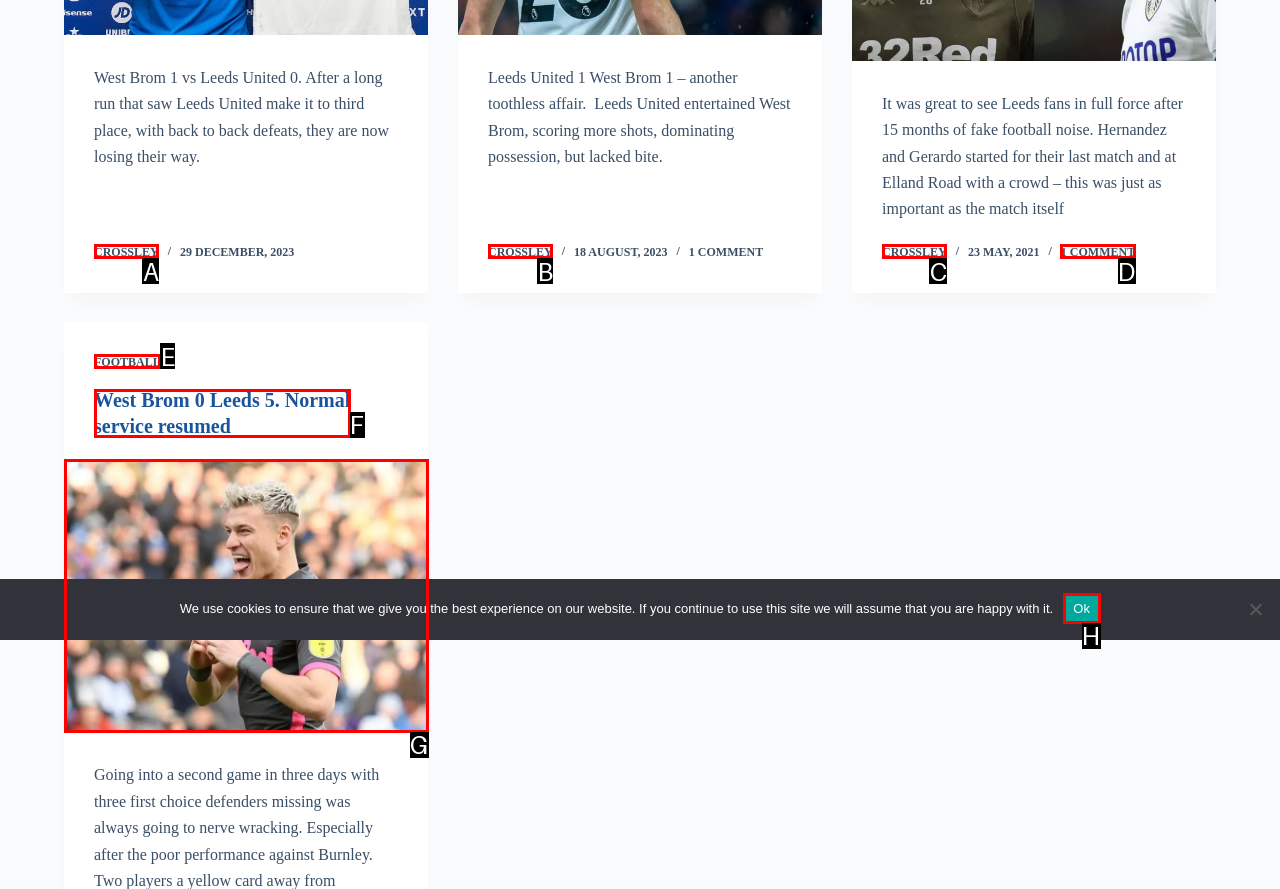Match the HTML element to the description: Football. Respond with the letter of the correct option directly.

E